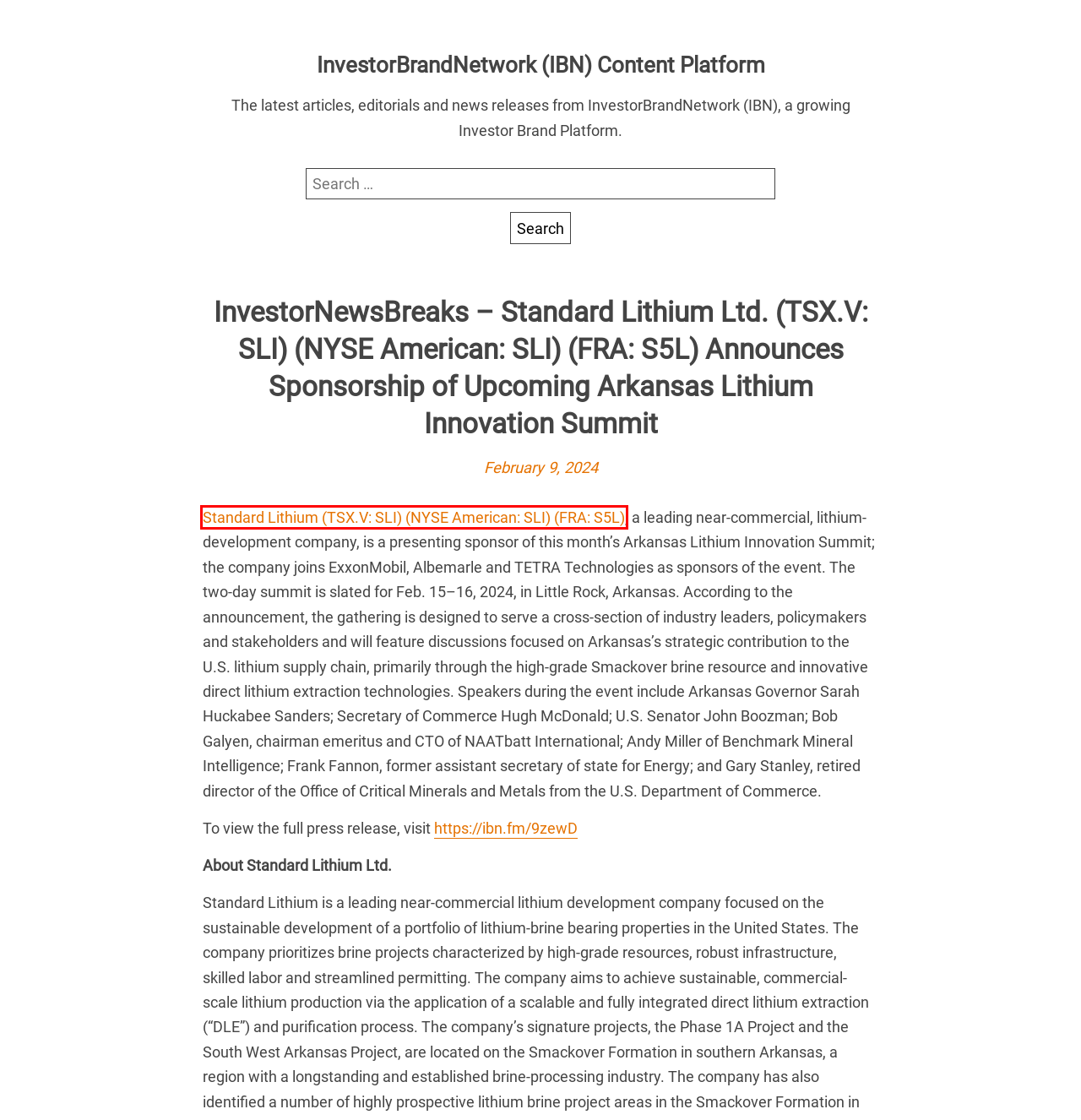Review the webpage screenshot provided, noting the red bounding box around a UI element. Choose the description that best matches the new webpage after clicking the element within the bounding box. The following are the options:
A. Social Media Network (SMN) - IBN (InvestorBrandNetwork)
B. News Article - InvestorWire (IW)
C. Investor Wire - InvestorWire (IW)
D. Platform Solutions - IBN (InvestorBrandNetwork)
E. Standard Lithium Ltd. (SLI)
F. Press Release Enhancement - InvestorWire (IW)
G. Investor Brand Network - IBN (InvestorBrandNetwork)
H. Standard Lithium Ltd. (NYSE American: SLI) - IBN (InvestorBrandNetwork)

H